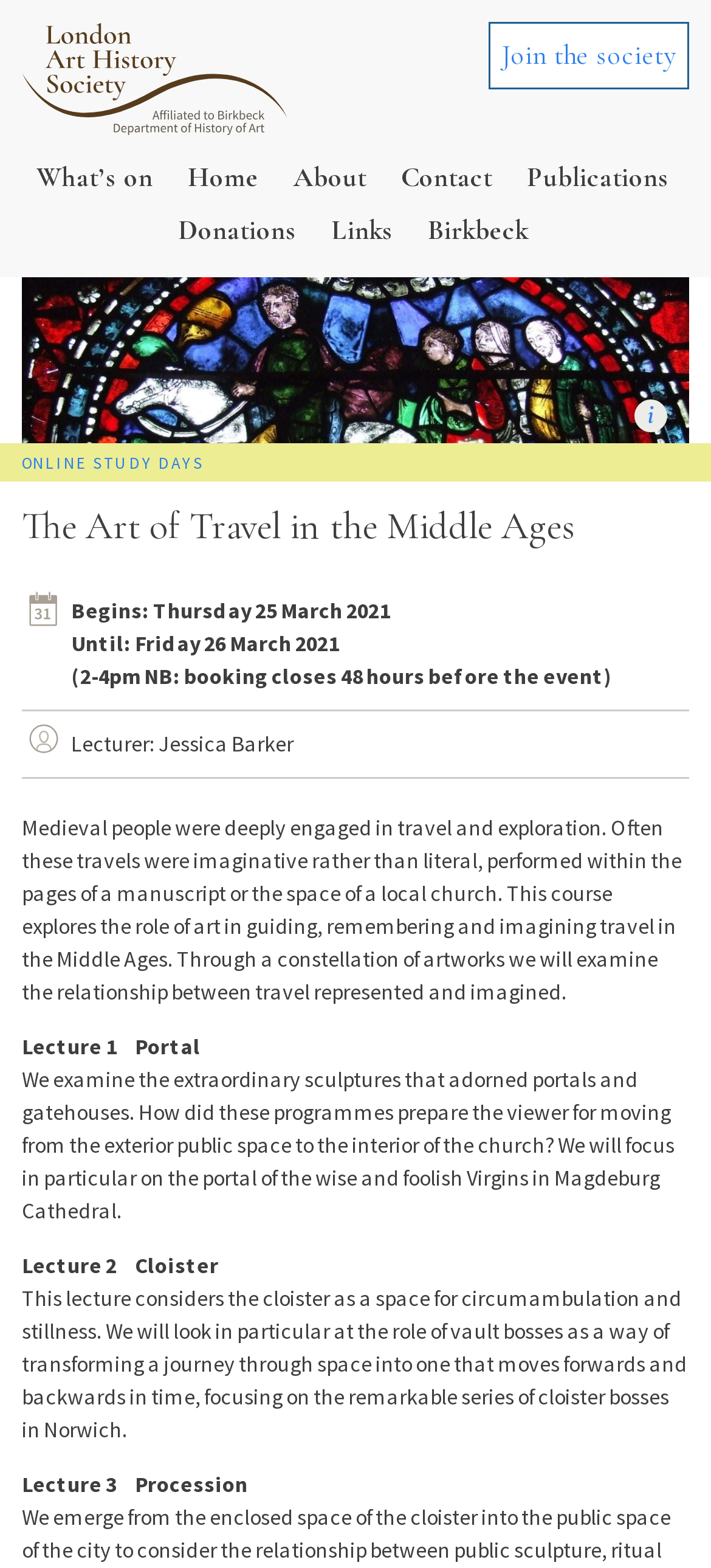Please pinpoint the bounding box coordinates for the region I should click to adhere to this instruction: "Click on the 'Home' link".

[0.249, 0.097, 0.379, 0.13]